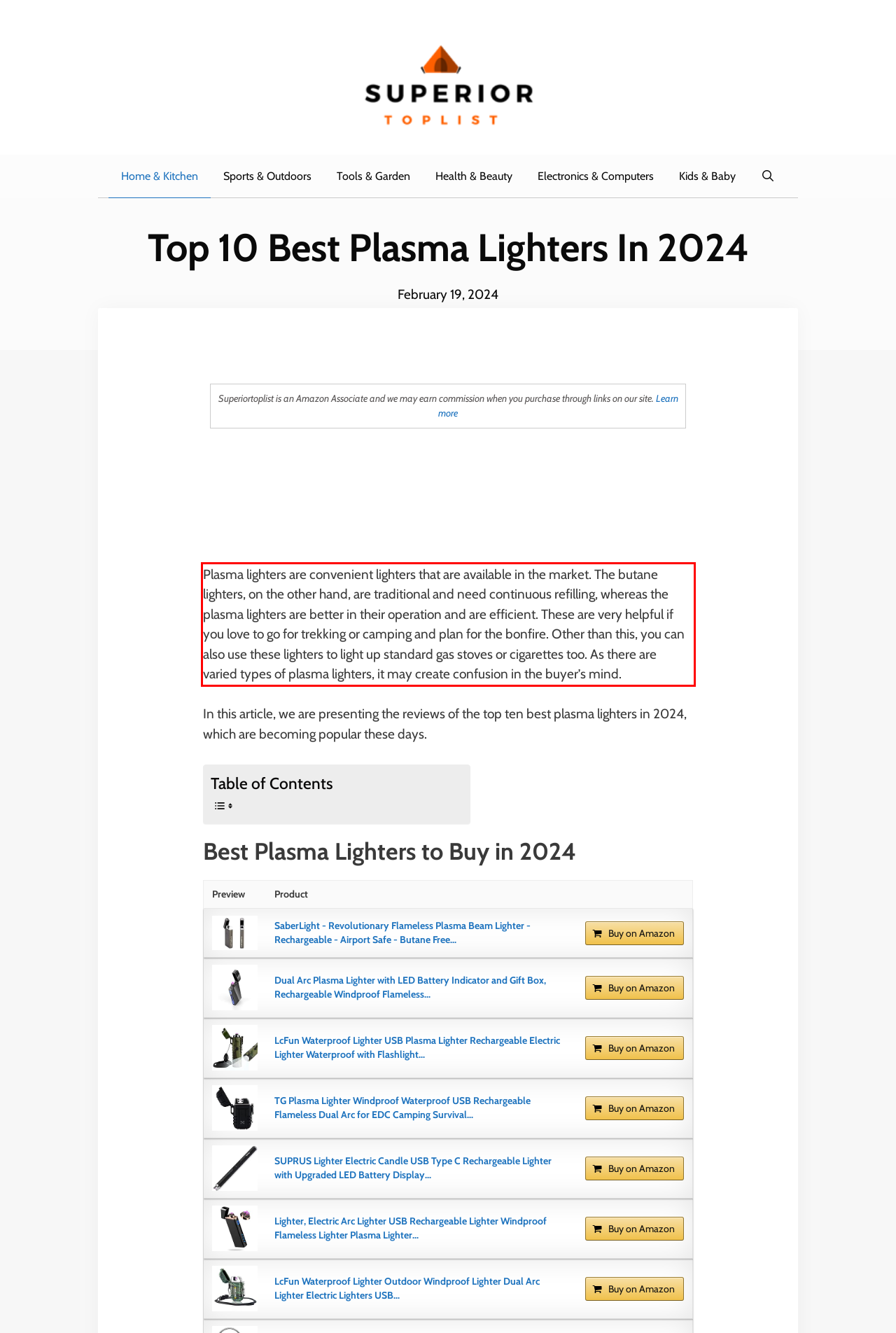The screenshot you have been given contains a UI element surrounded by a red rectangle. Use OCR to read and extract the text inside this red rectangle.

Plasma lighters are convenient lighters that are available in the market. The butane lighters, on the other hand, are traditional and need continuous refilling, whereas the plasma lighters are better in their operation and are efficient. These are very helpful if you love to go for trekking or camping and plan for the bonfire. Other than this, you can also use these lighters to light up standard gas stoves or cigarettes too. As there are varied types of plasma lighters, it may create confusion in the buyer’s mind.